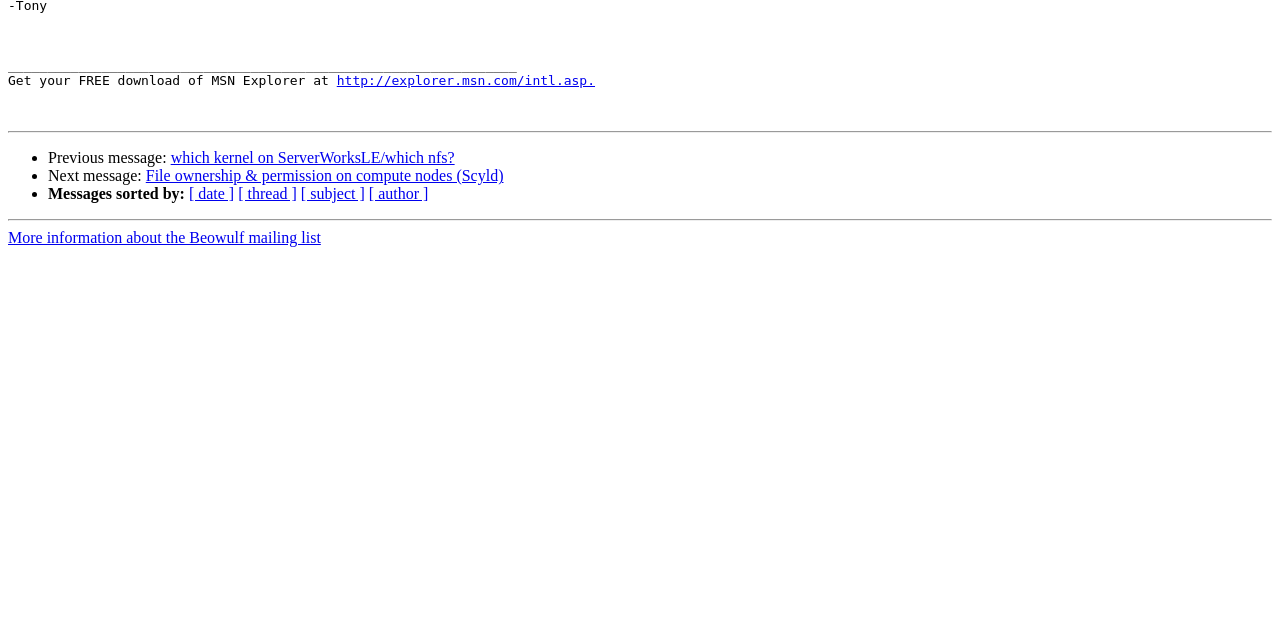Given the following UI element description: "[ subject ]", find the bounding box coordinates in the webpage screenshot.

[0.235, 0.29, 0.285, 0.316]